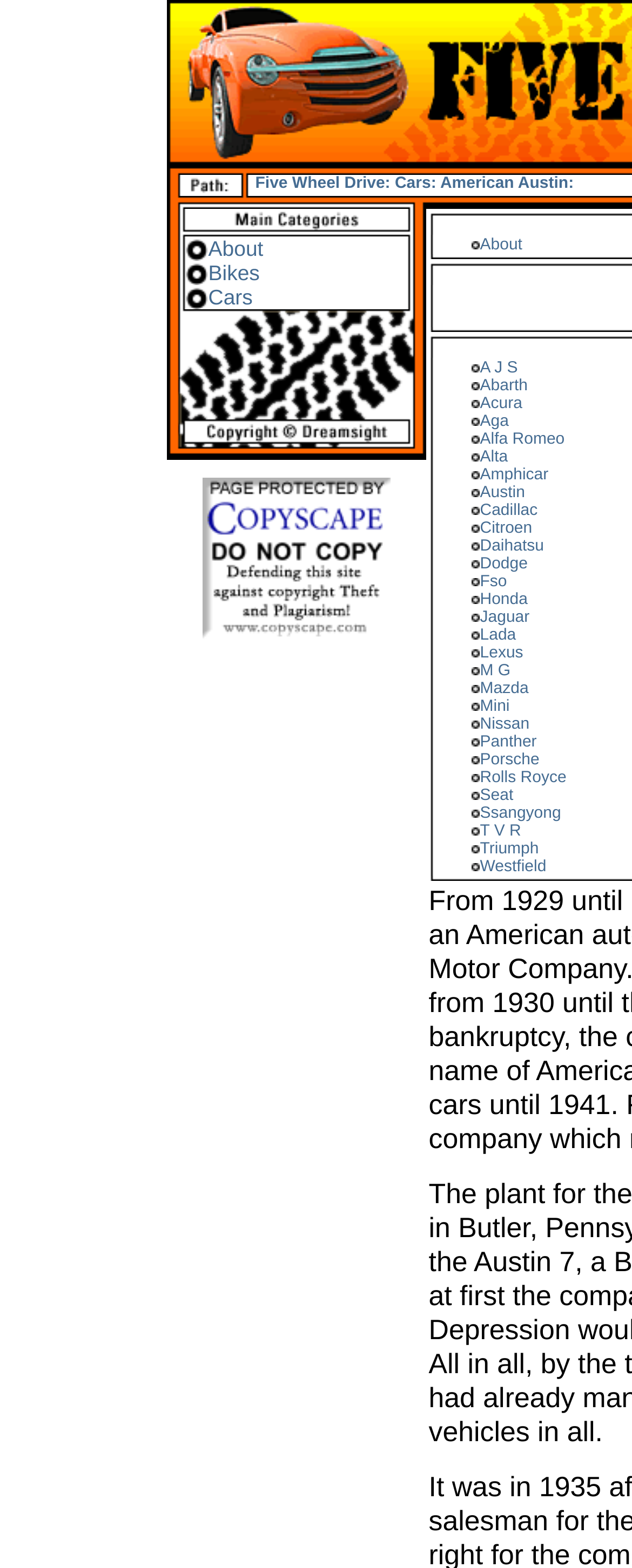Locate the bounding box coordinates of the segment that needs to be clicked to meet this instruction: "Click on the 'About' link".

[0.329, 0.151, 0.417, 0.166]